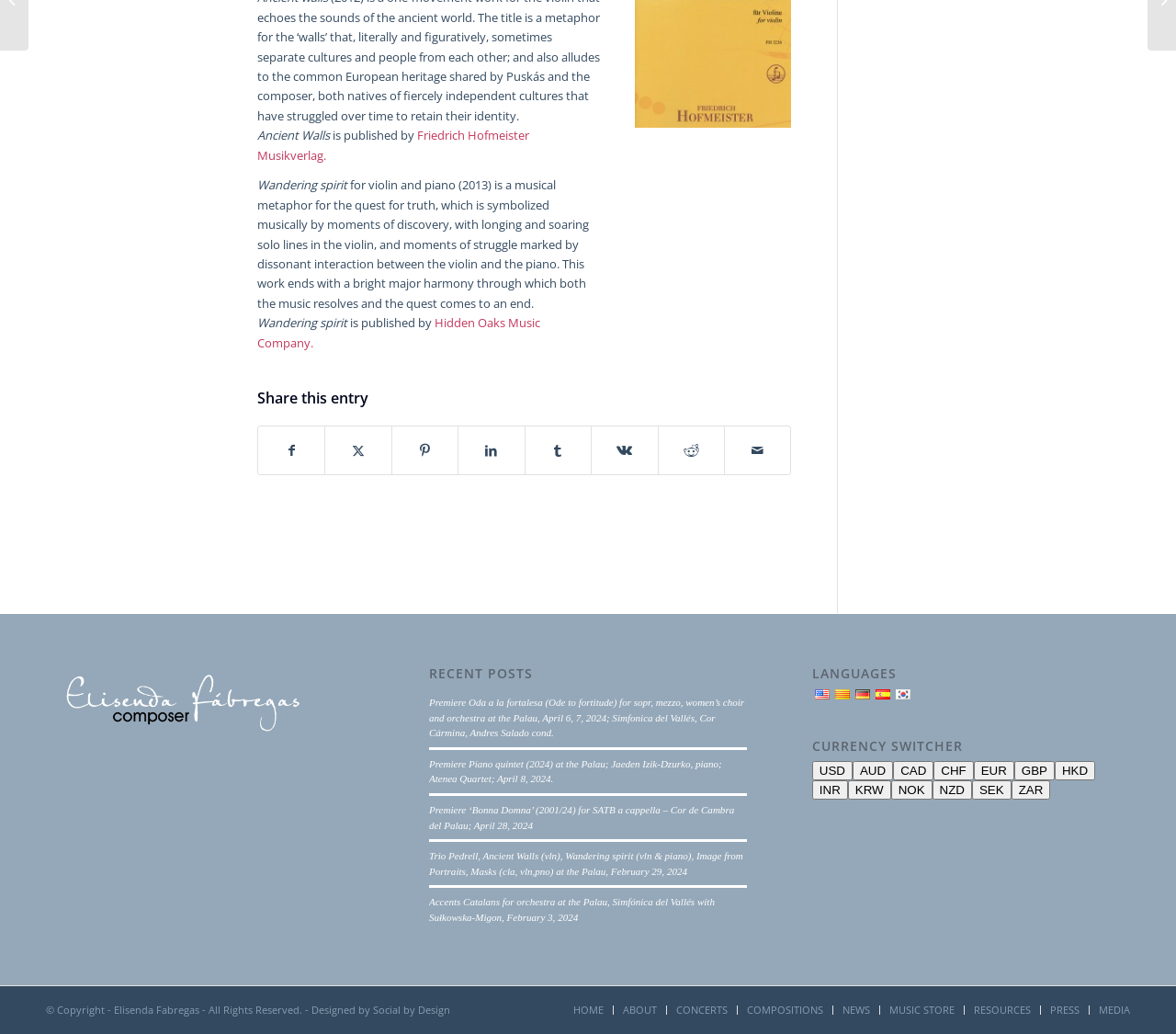Show the bounding box coordinates for the HTML element described as: "ABOUT".

[0.53, 0.97, 0.559, 0.983]